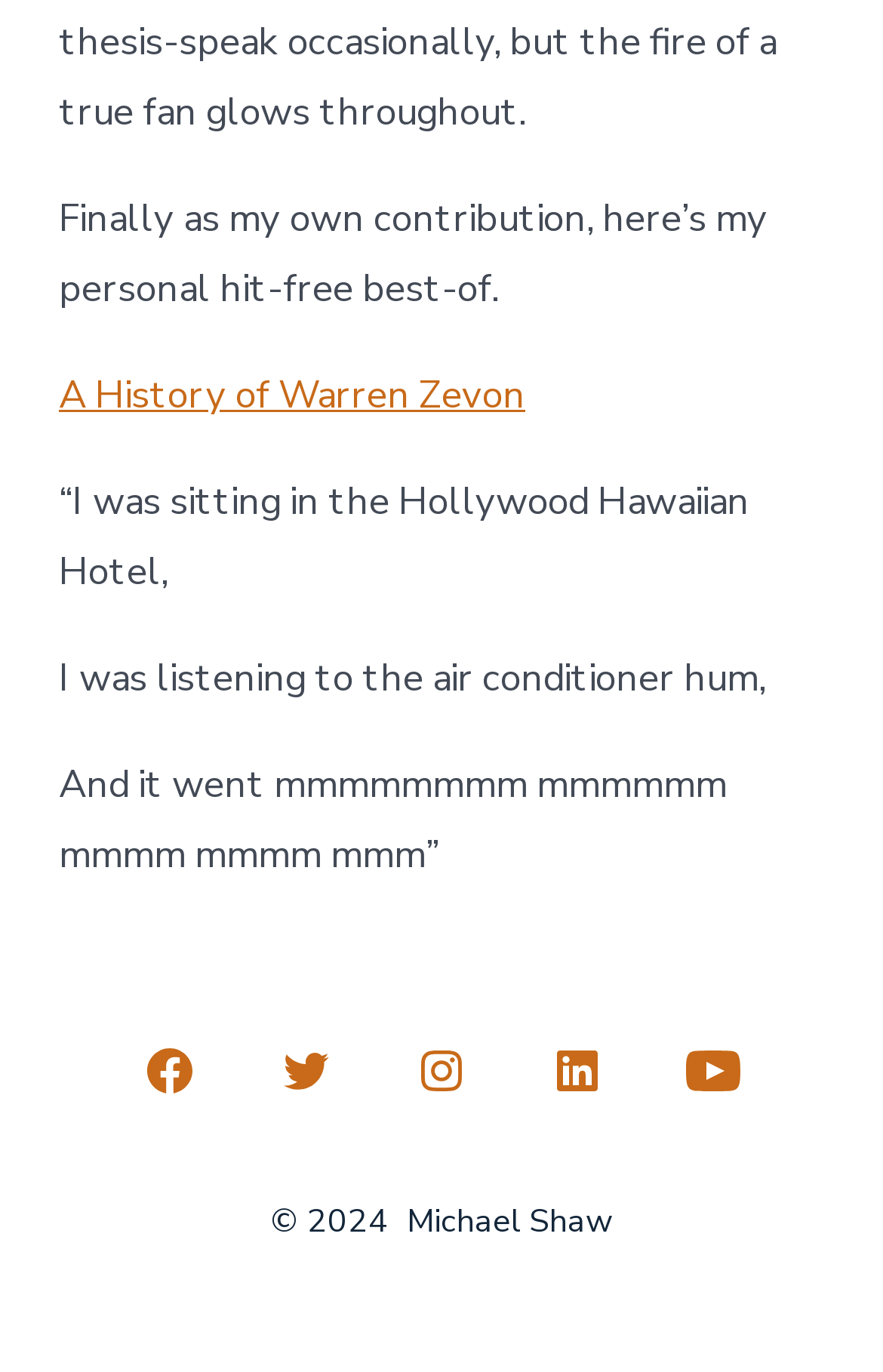What is the topic of the text?
Please answer the question with a single word or phrase, referencing the image.

Warren Zevon